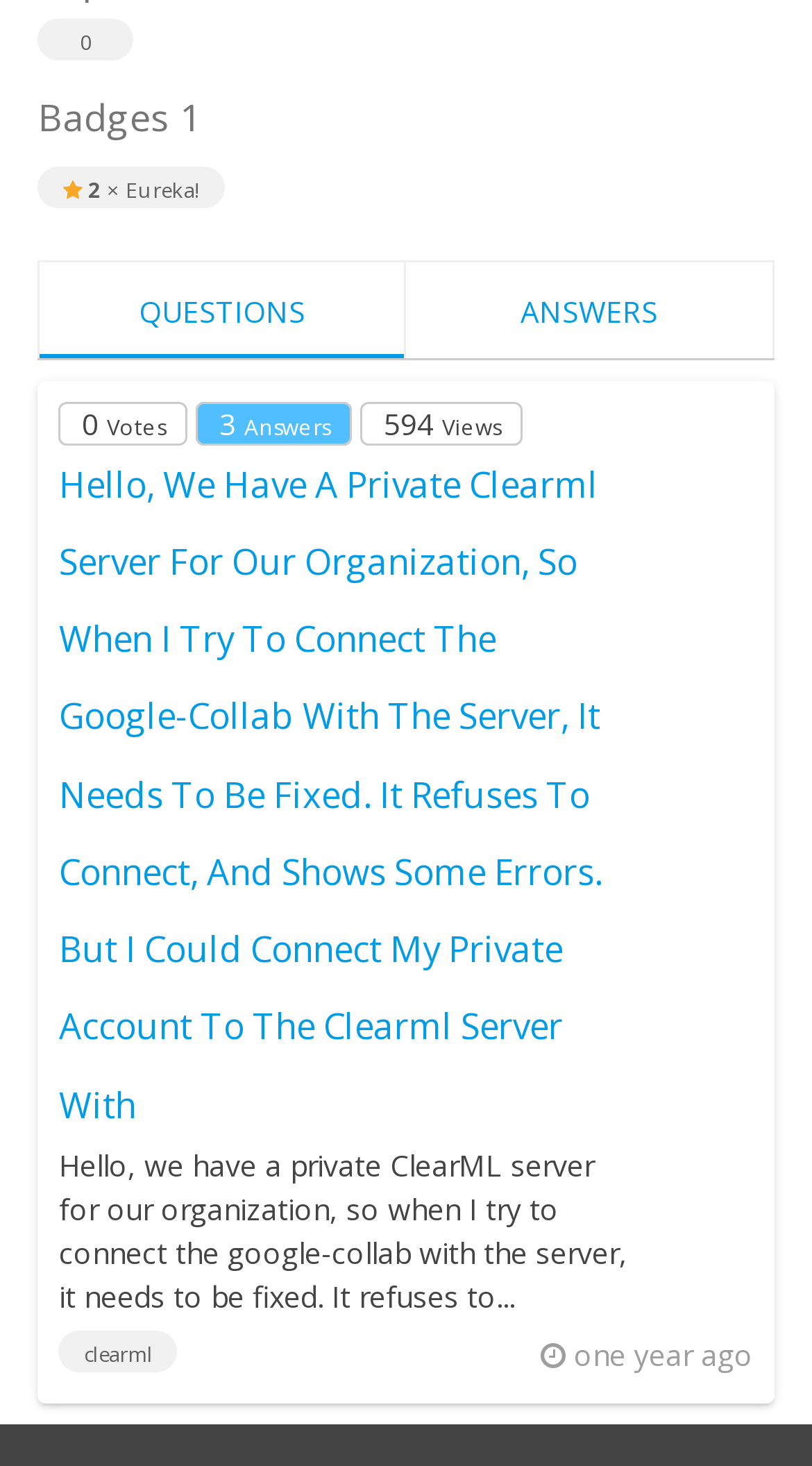Identify the bounding box for the described UI element. Provide the coordinates in (top-left x, top-left y, bottom-right x, bottom-right y) format with values ranging from 0 to 1: clearml

[0.073, 0.908, 0.219, 0.936]